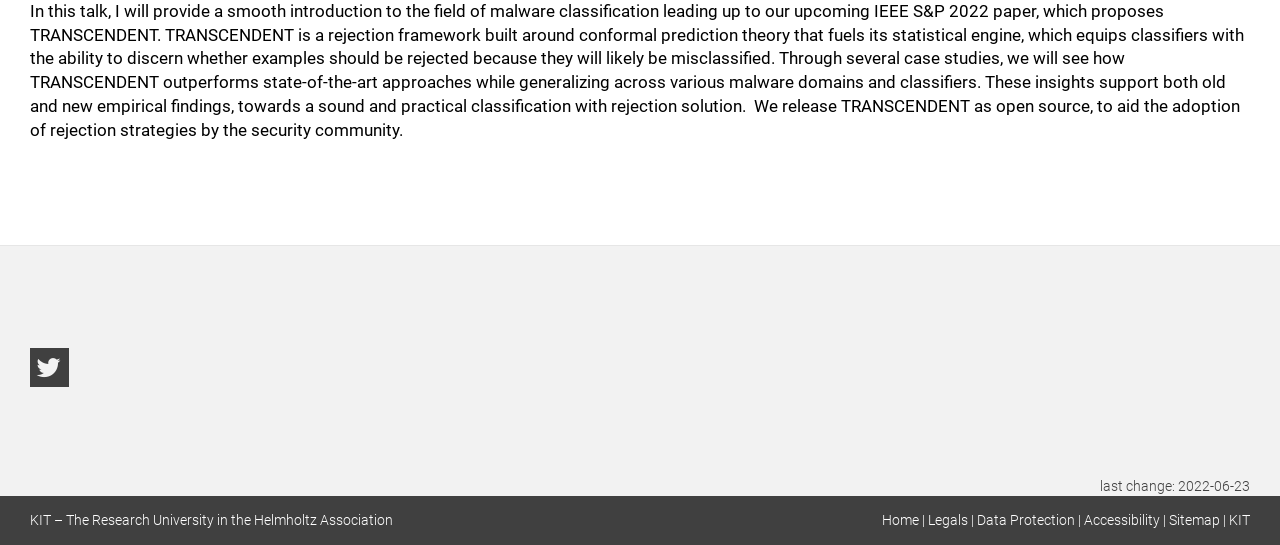Based on the provided description, "Accessibility", find the bounding box of the corresponding UI element in the screenshot.

[0.847, 0.939, 0.906, 0.969]